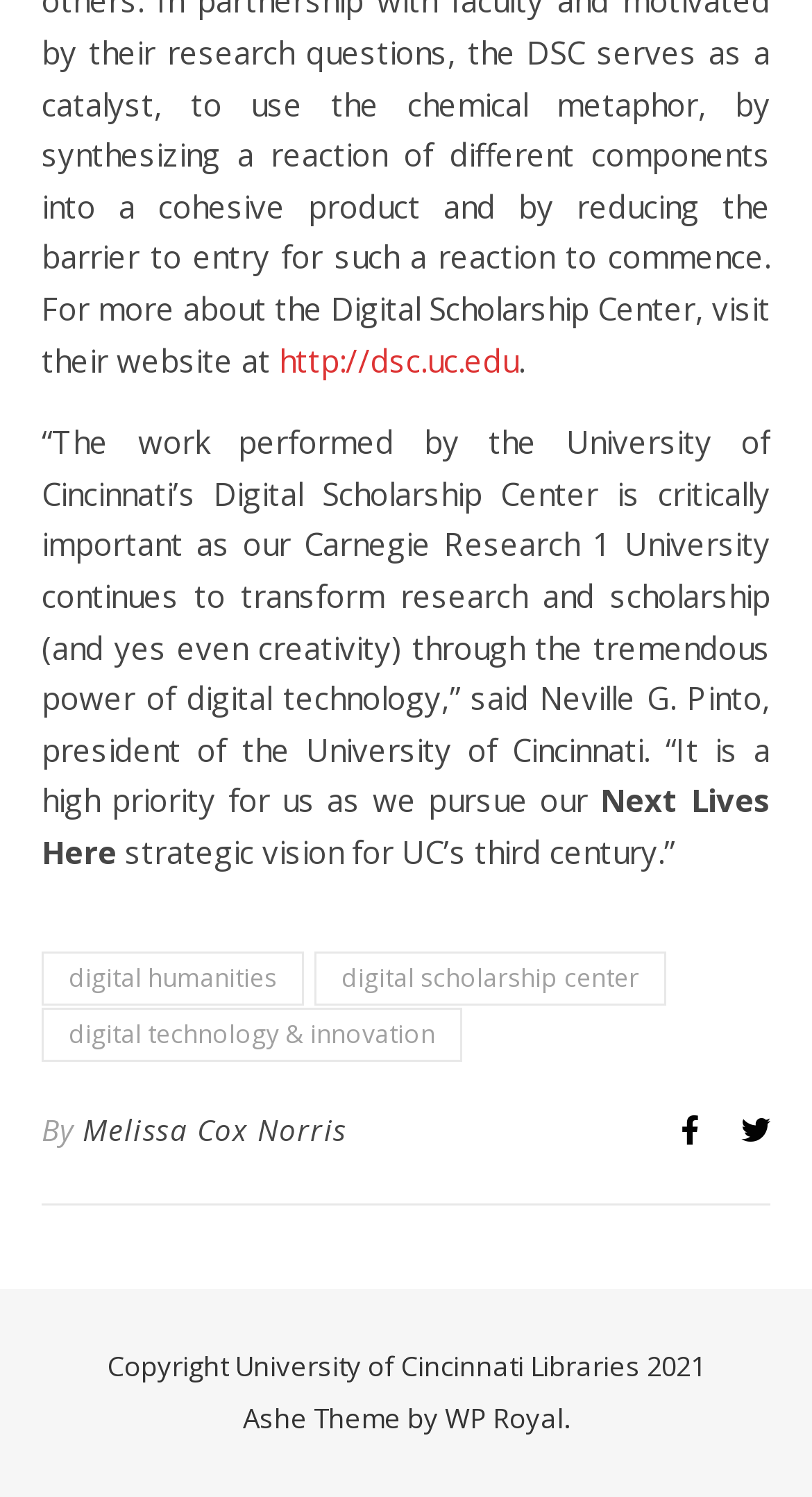Provide a short, one-word or phrase answer to the question below:
Who is the author of the content?

Melissa Cox Norris